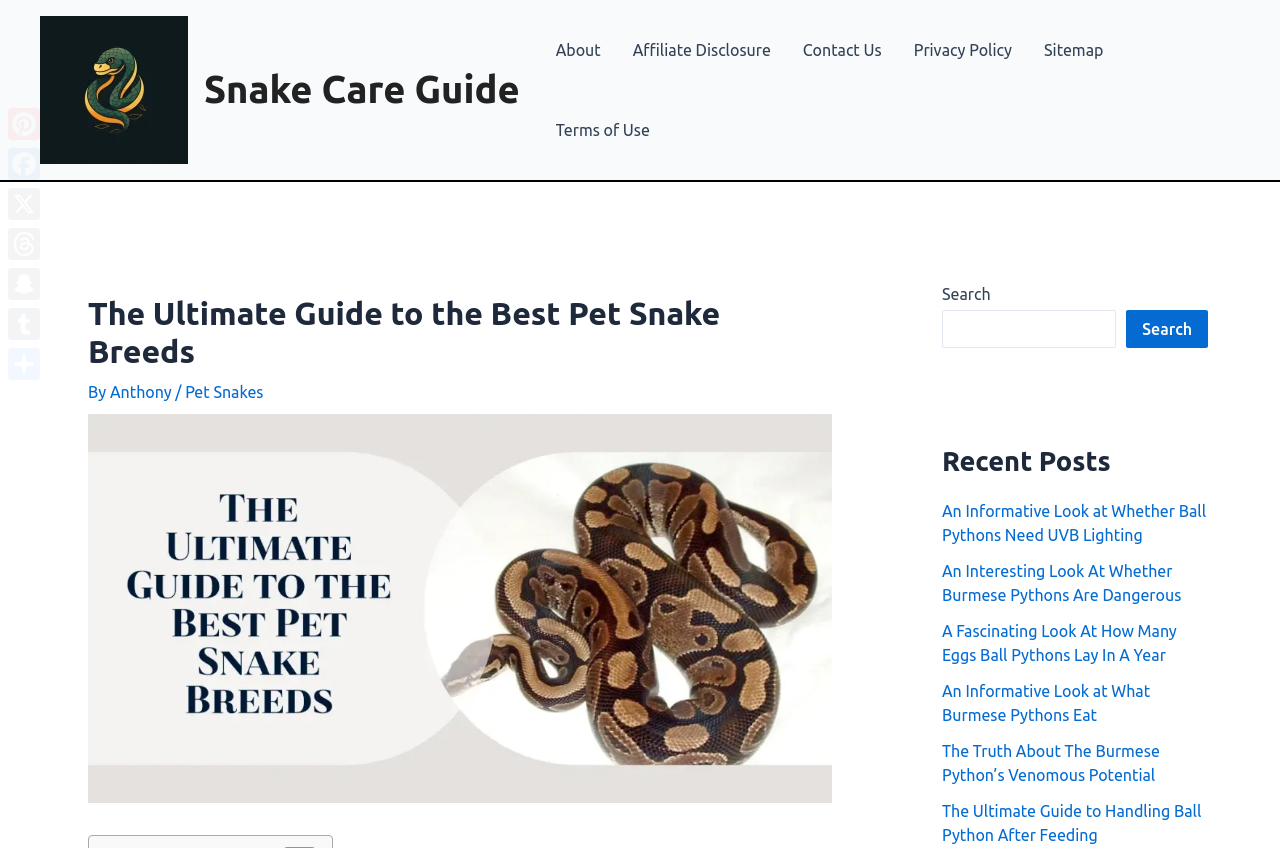Please find the bounding box coordinates of the clickable region needed to complete the following instruction: "Learn about snake care". The bounding box coordinates must consist of four float numbers between 0 and 1, i.e., [left, top, right, bottom].

[0.031, 0.093, 0.147, 0.115]